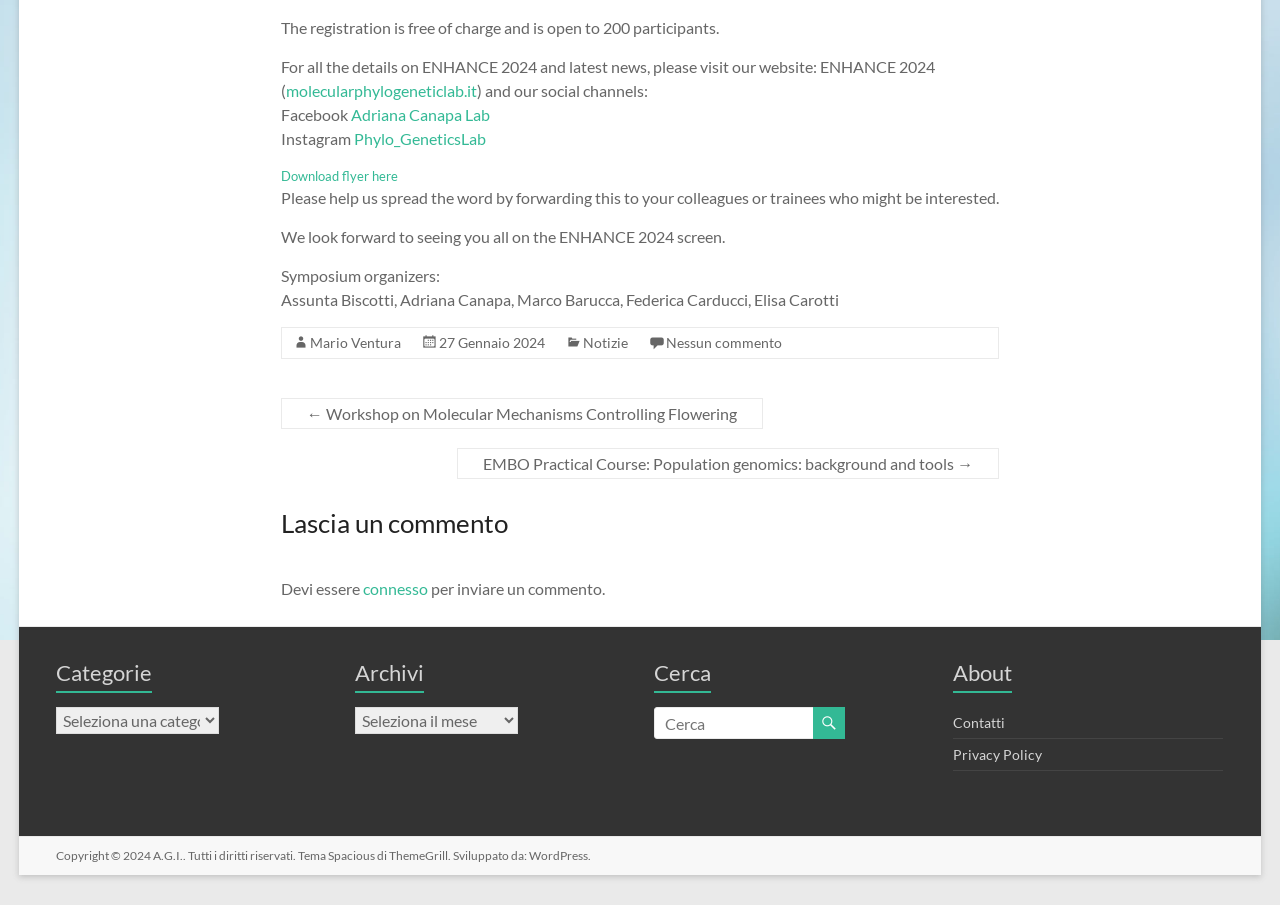For the element described, predict the bounding box coordinates as (top-left x, top-left y, bottom-right x, bottom-right y). All values should be between 0 and 1. Element description: WordPress

[0.414, 0.937, 0.46, 0.954]